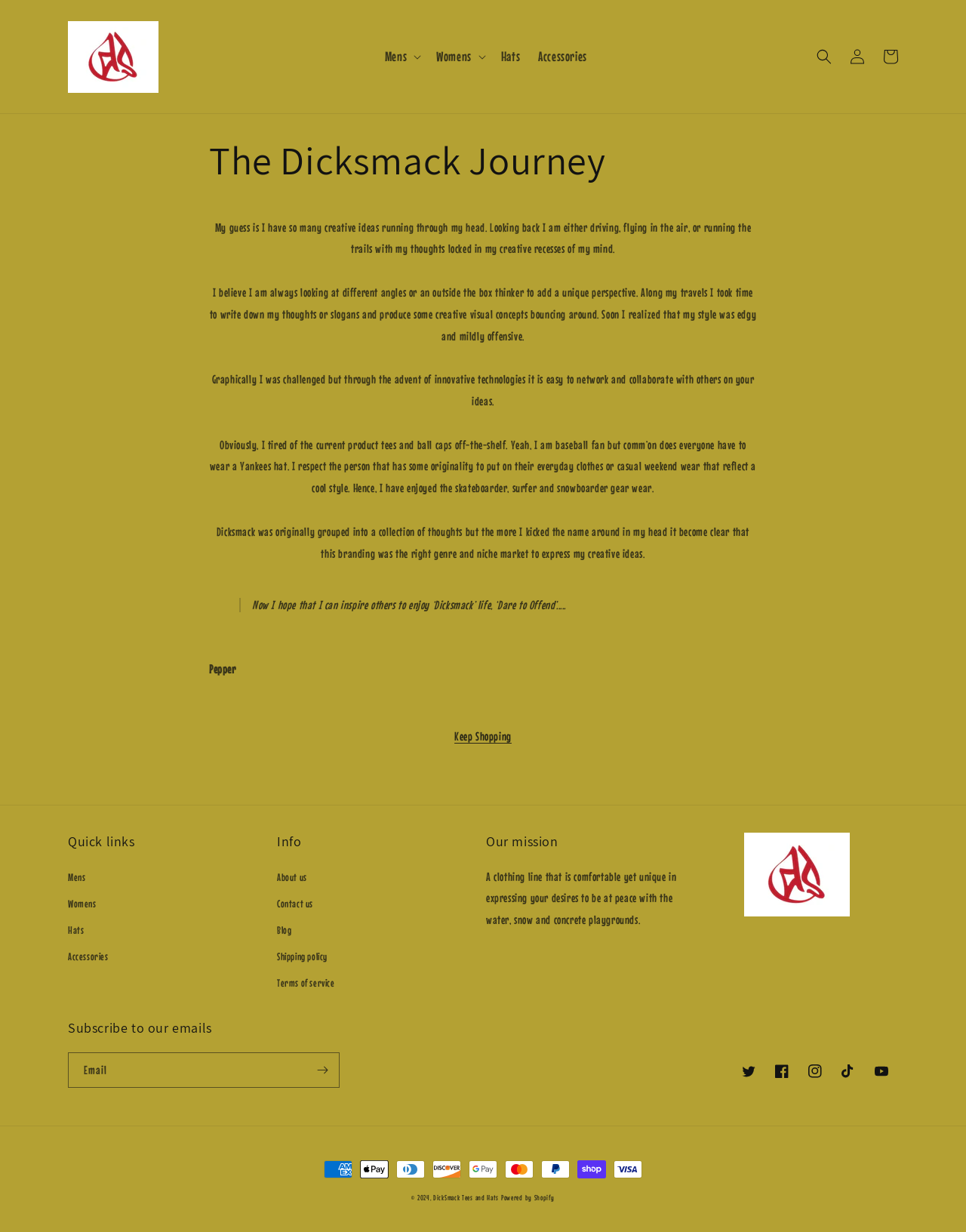Find and specify the bounding box coordinates that correspond to the clickable region for the instruction: "Visit the 'About us' page".

[0.287, 0.704, 0.318, 0.723]